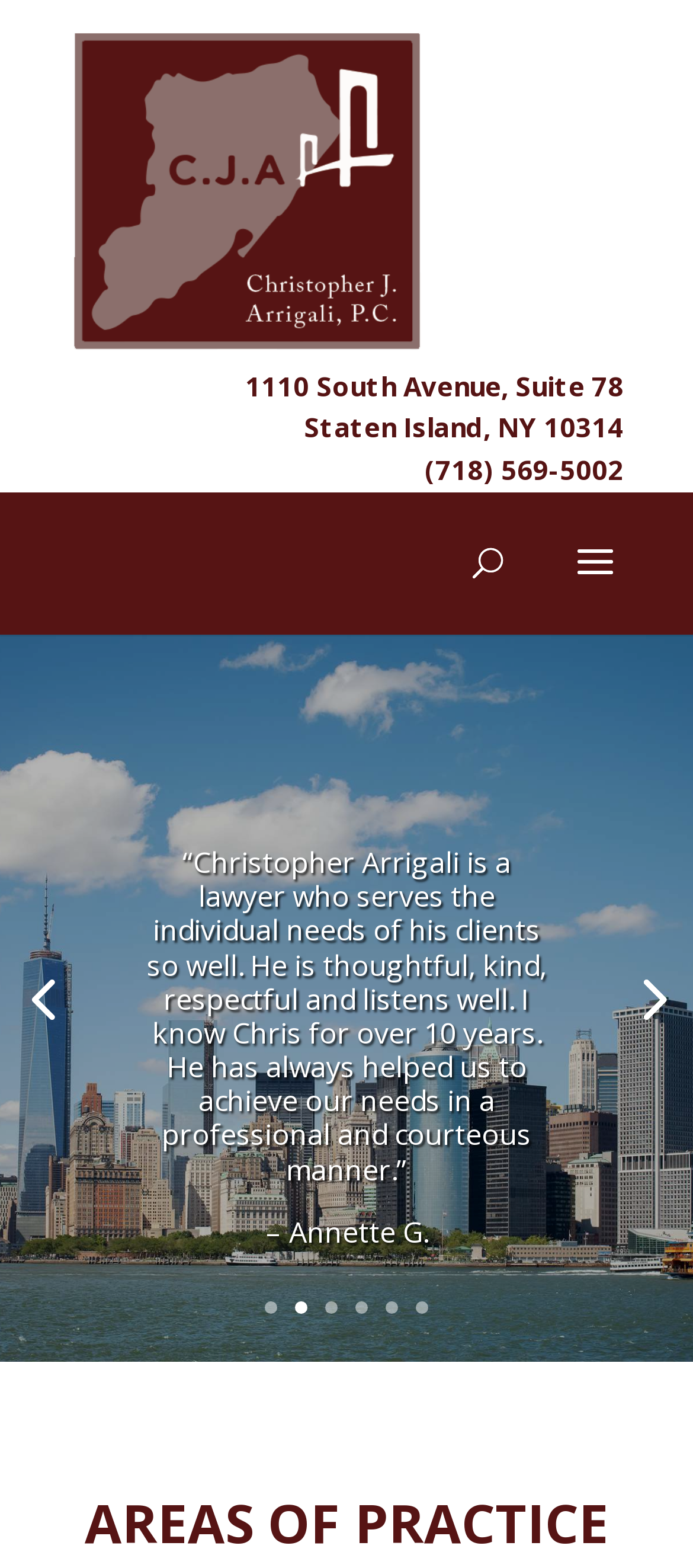Please give a short response to the question using one word or a phrase:
What is the address of the law office?

1110 South Avenue, Suite 78